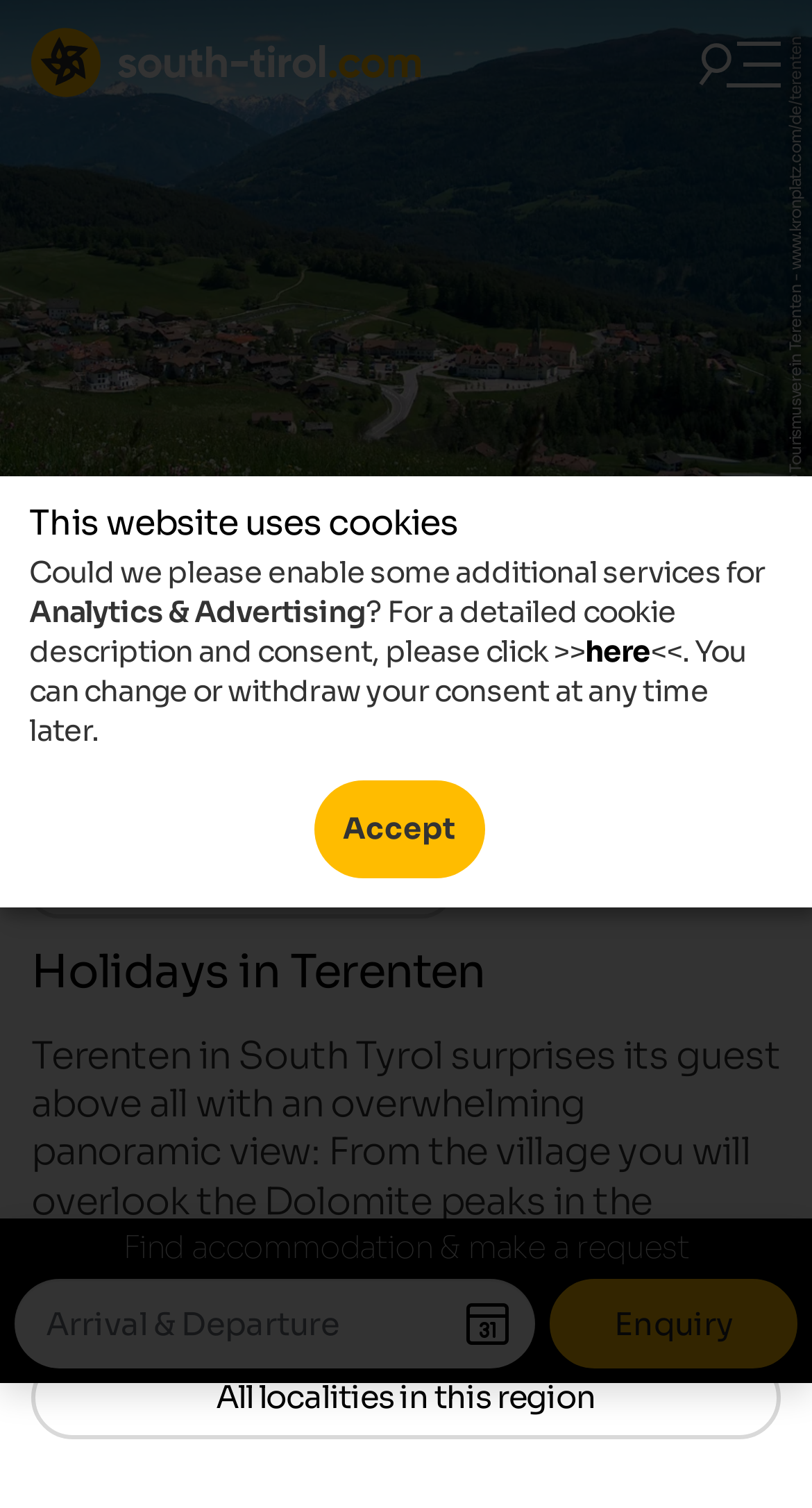Please identify the bounding box coordinates of the clickable element to fulfill the following instruction: "Click on the 'Holidays in South Tyrol' link". The coordinates should be four float numbers between 0 and 1, i.e., [left, top, right, bottom].

[0.038, 0.017, 0.526, 0.066]